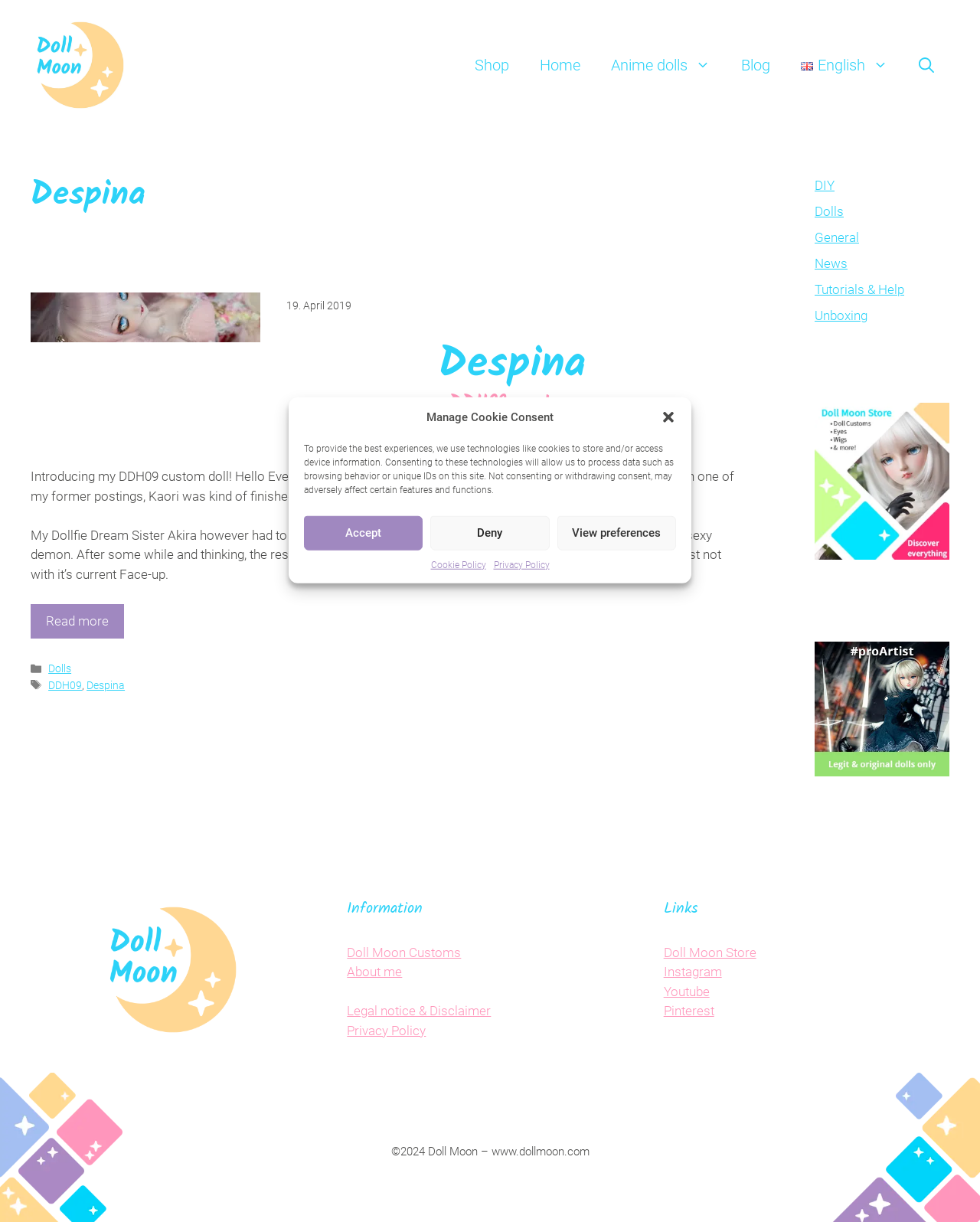Refer to the image and offer a detailed explanation in response to the question: What is the purpose of the website?

The website has links to 'Doll Moon Customs' and 'Doll Moon Store' which suggests that the website is related to doll customization and sales.